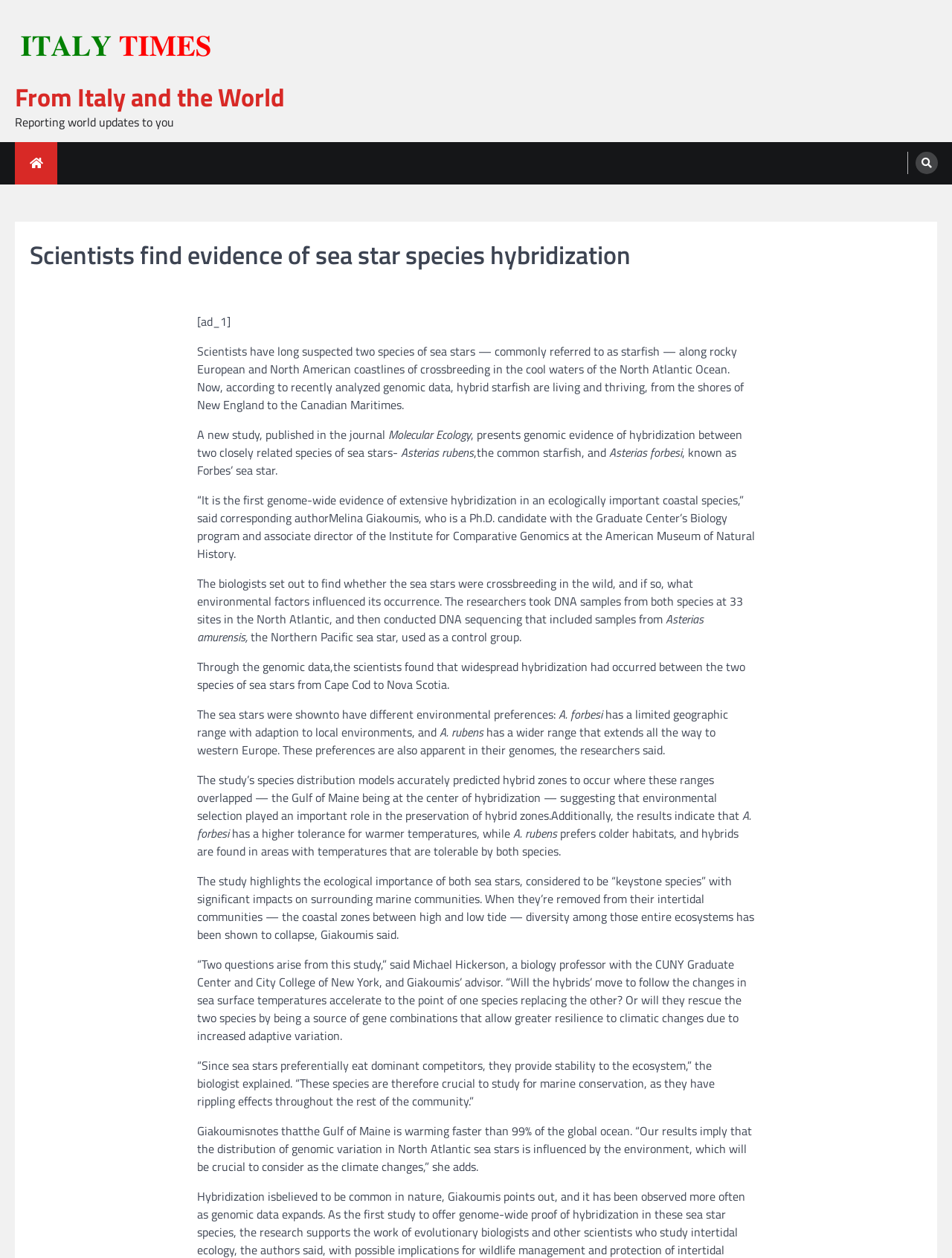Extract the main heading text from the webpage.

Scientists find evidence of sea star species hybridization